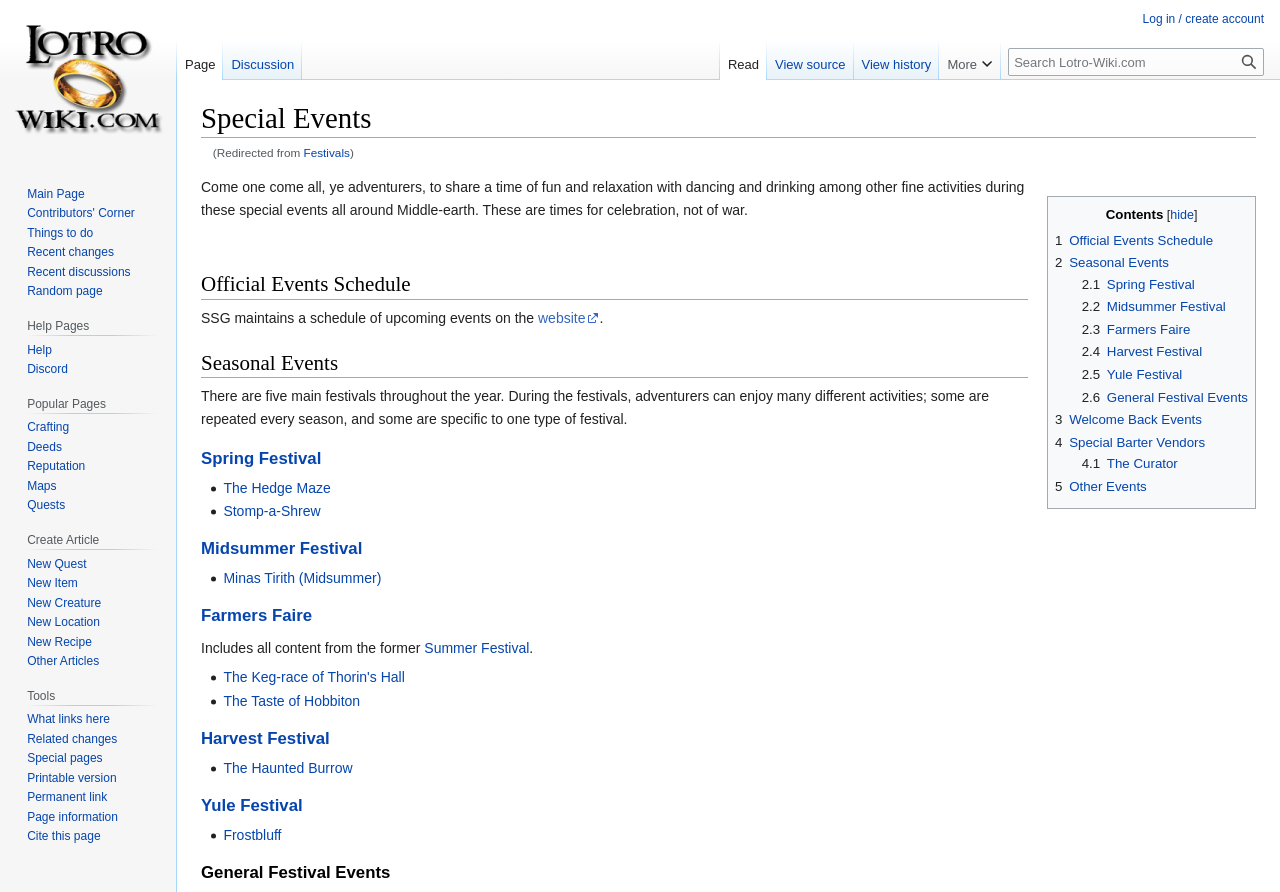How many seasonal events are mentioned on this webpage?
Based on the image, provide a one-word or brief-phrase response.

5